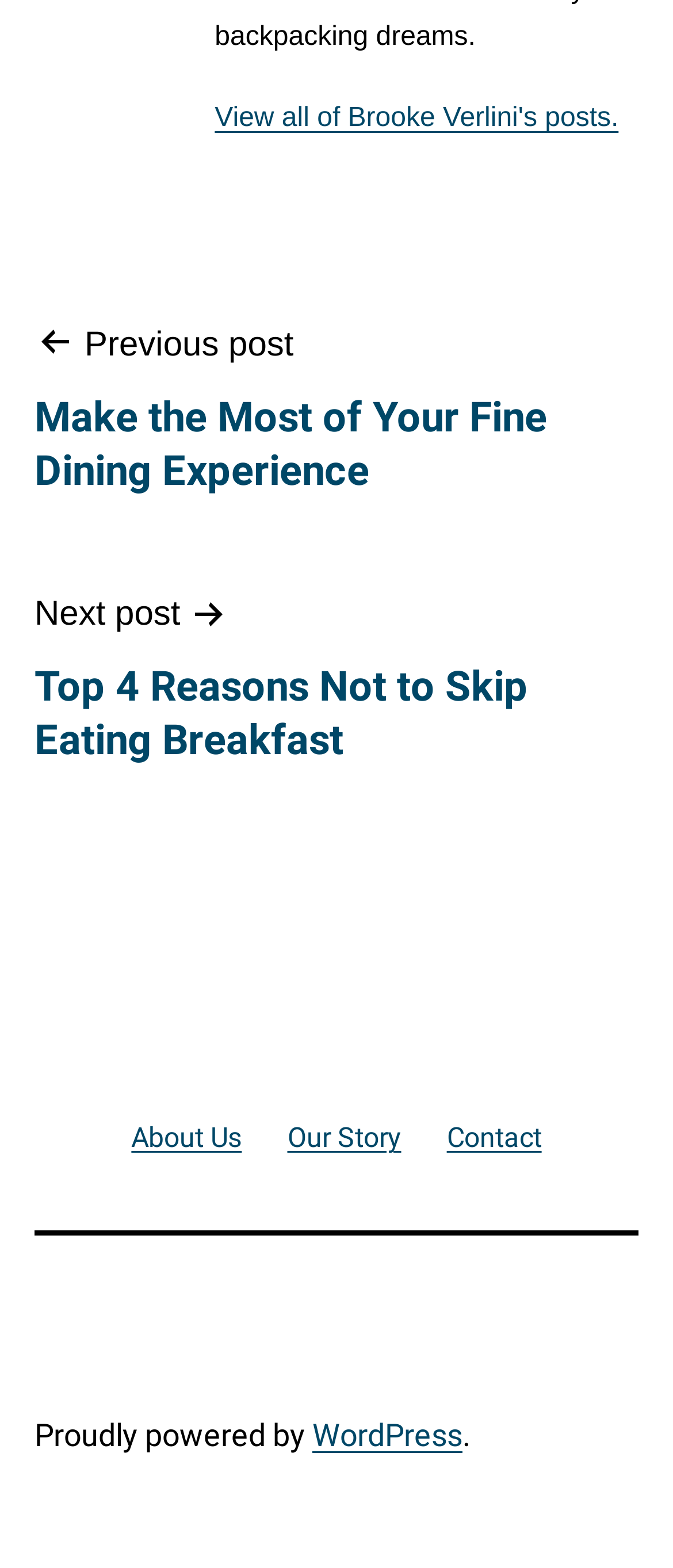What is the title of the next post?
Please provide a single word or phrase based on the screenshot.

Top 4 Reasons Not to Skip Eating Breakfast